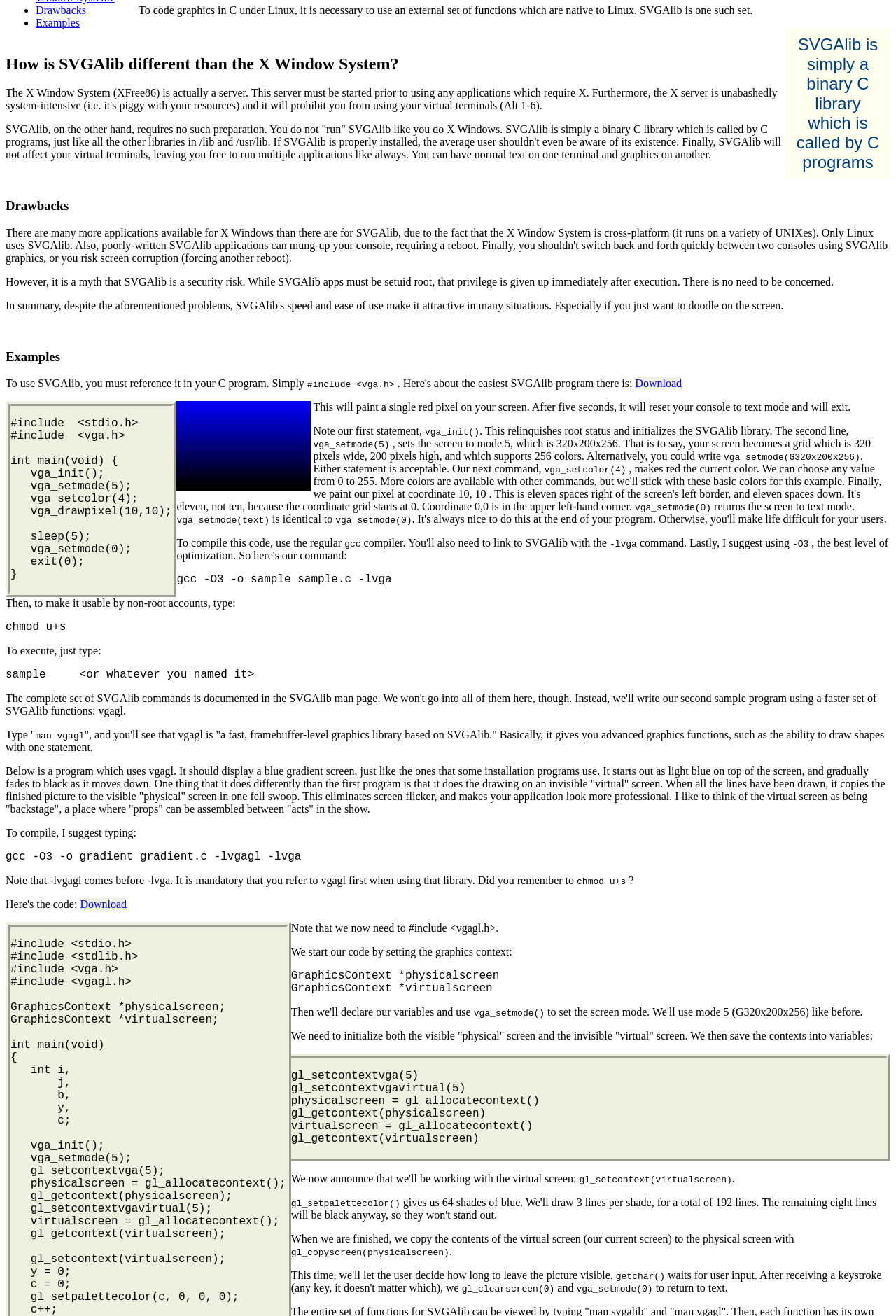Provide the bounding box for the UI element matching this description: "Drawbacks".

[0.04, 0.003, 0.096, 0.012]